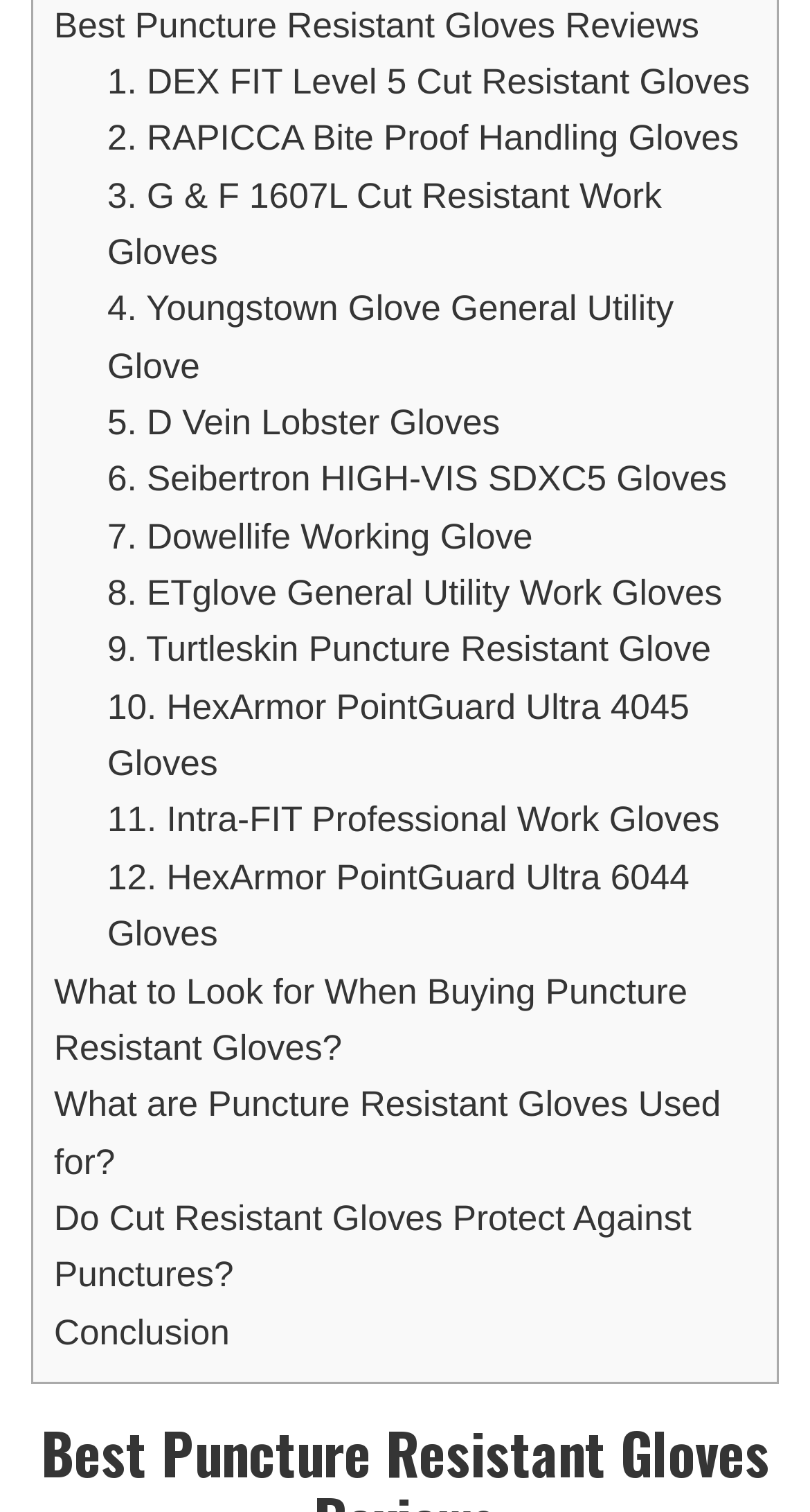Identify the bounding box of the UI element described as follows: "9. Turtleskin Puncture Resistant Glove". Provide the coordinates as four float numbers in the range of 0 to 1 [left, top, right, bottom].

[0.132, 0.417, 0.878, 0.443]